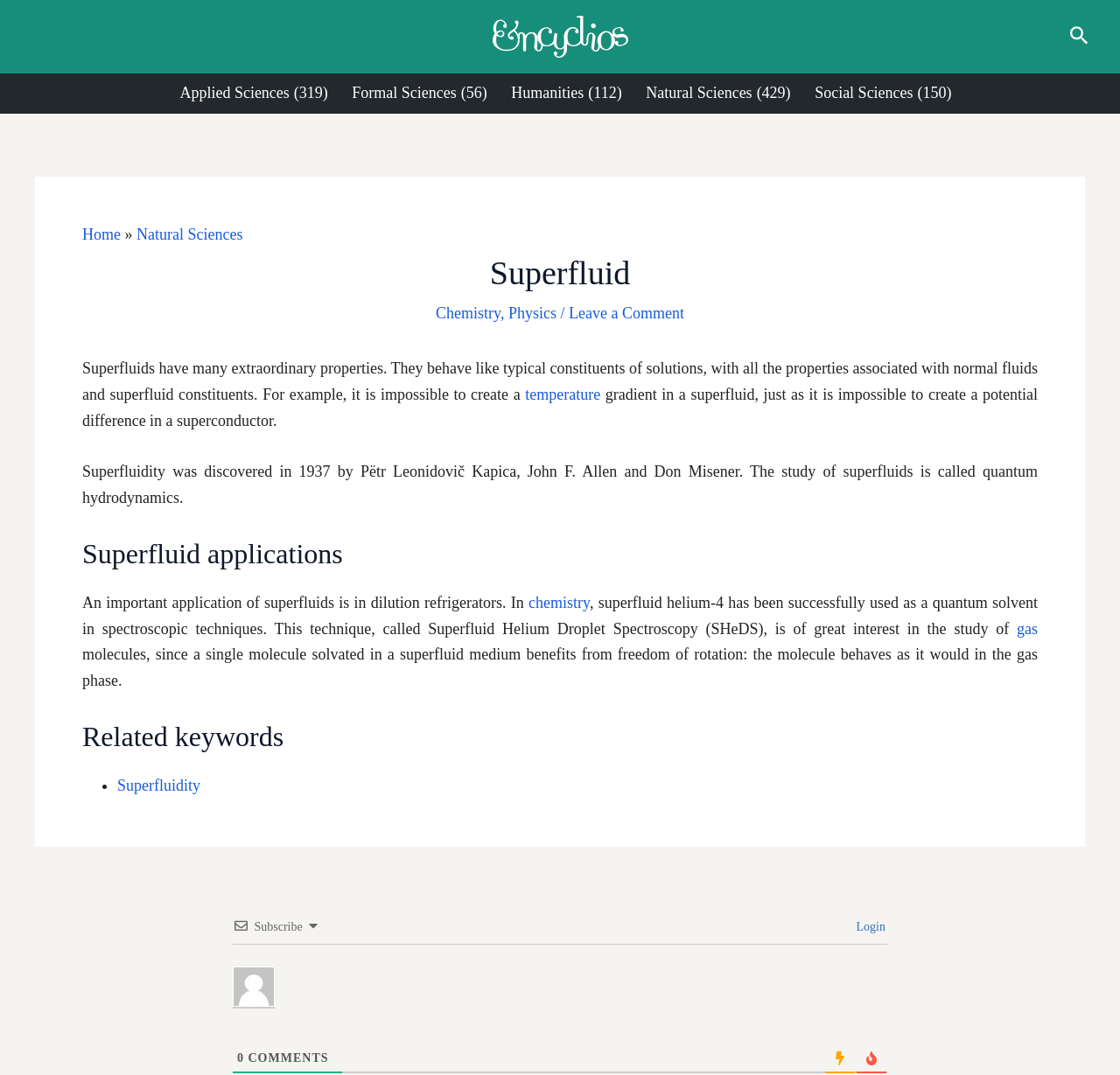Answer succinctly with a single word or phrase:
How many items are in the Natural Sciences category?

429